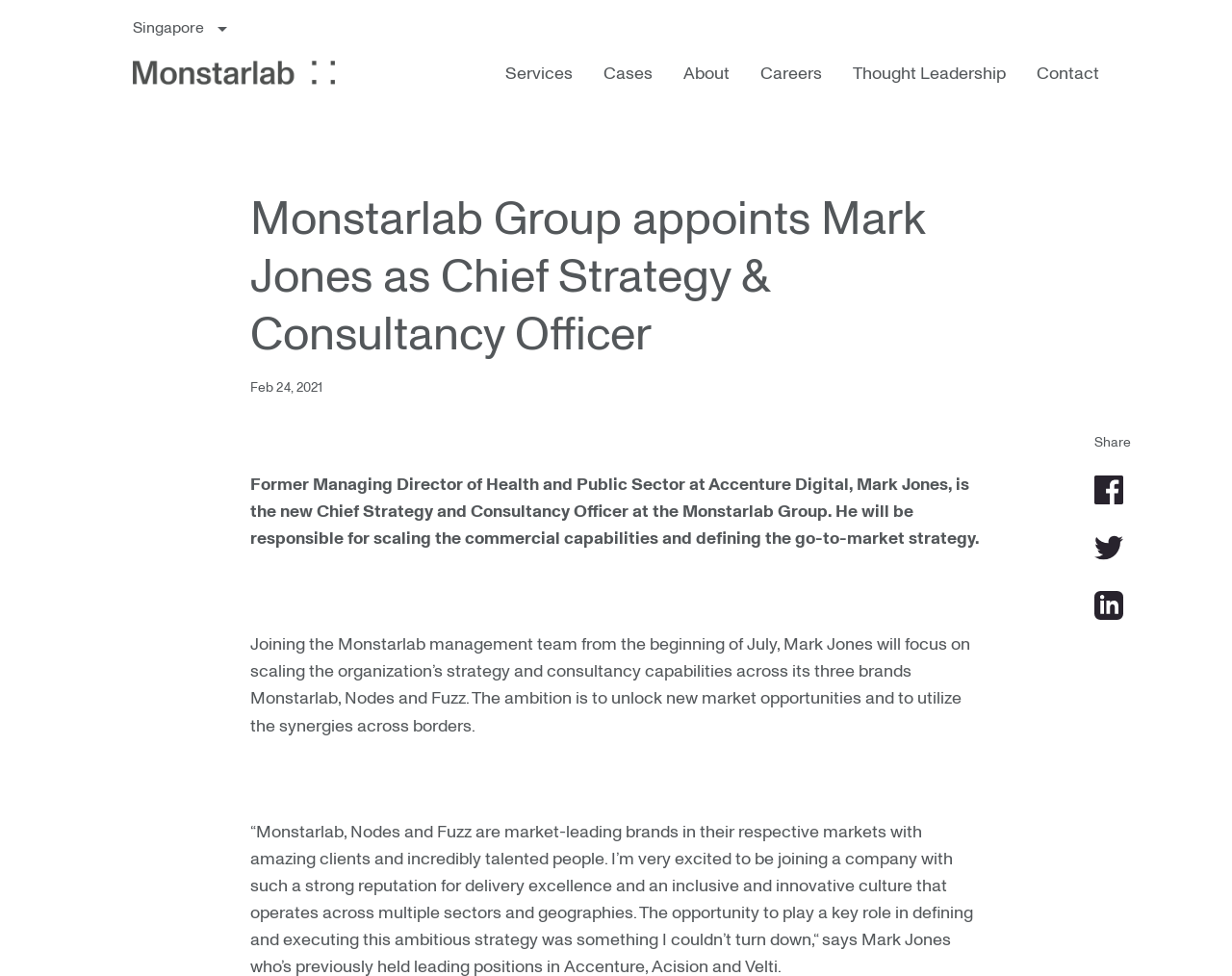Respond to the following question using a concise word or phrase: 
What is the goal of Mark Jones' new role?

Unlock new market opportunities